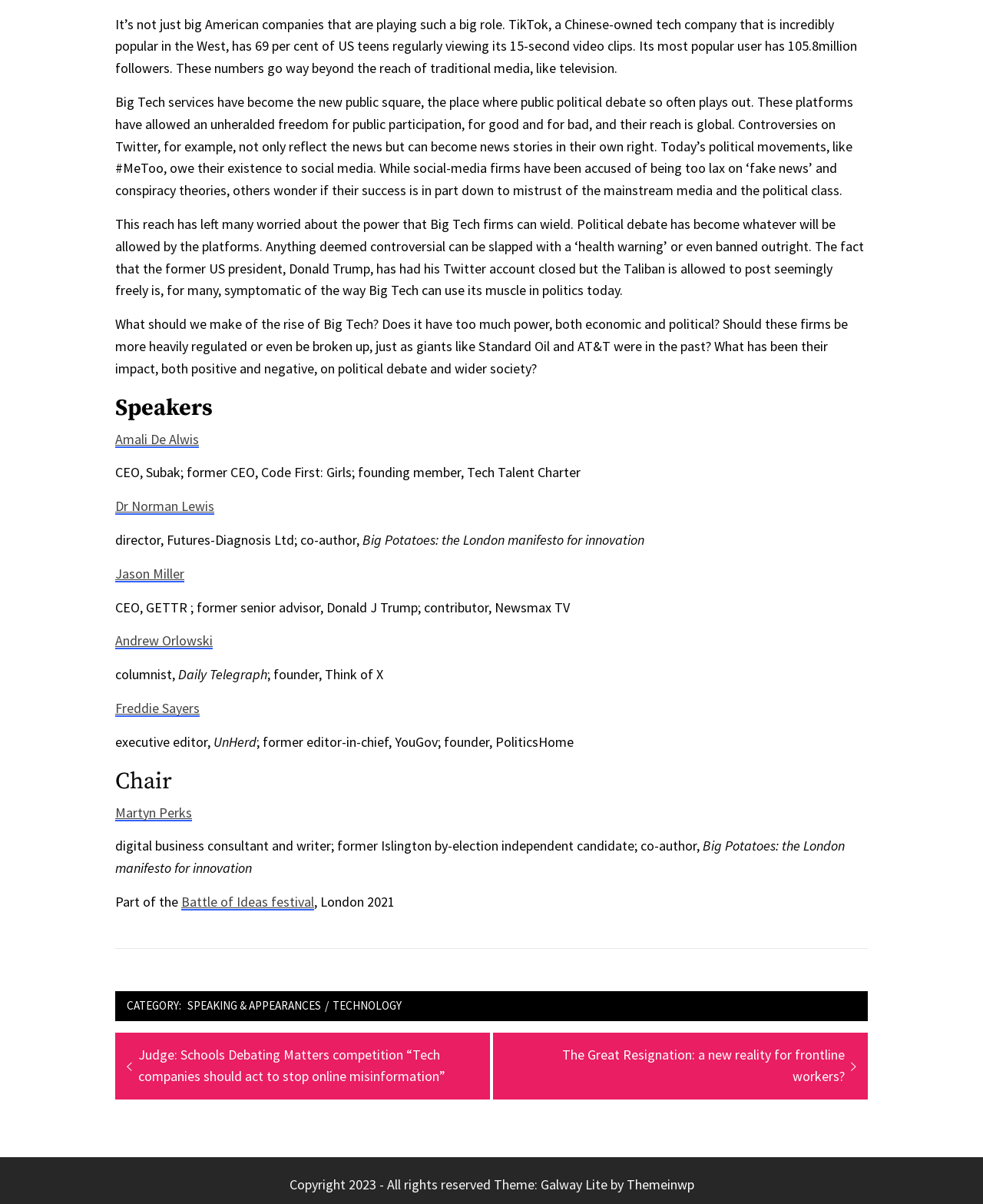Please indicate the bounding box coordinates for the clickable area to complete the following task: "View the details of the Battle of Ideas festival". The coordinates should be specified as four float numbers between 0 and 1, i.e., [left, top, right, bottom].

[0.184, 0.741, 0.32, 0.756]